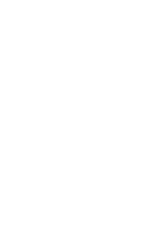Provide an in-depth description of all elements within the image.

The image displays a stylish dress labeled "Dress 305 890VOLCANO," characterized by its elegant design and versatile wearability. This garment features a classic strap style, suitable for layering during winter, and is crafted from 100% cotton for comfort and breathability. The dress includes stylish wide straps and a flattering V-neckline, while stitched seam pockets enhance its practicality. Its feminine A-line silhouette adds graceful movement, making it a chic addition to any wardrobe. Currently, this specific dress is listed as out of stock, highlighting its popularity.